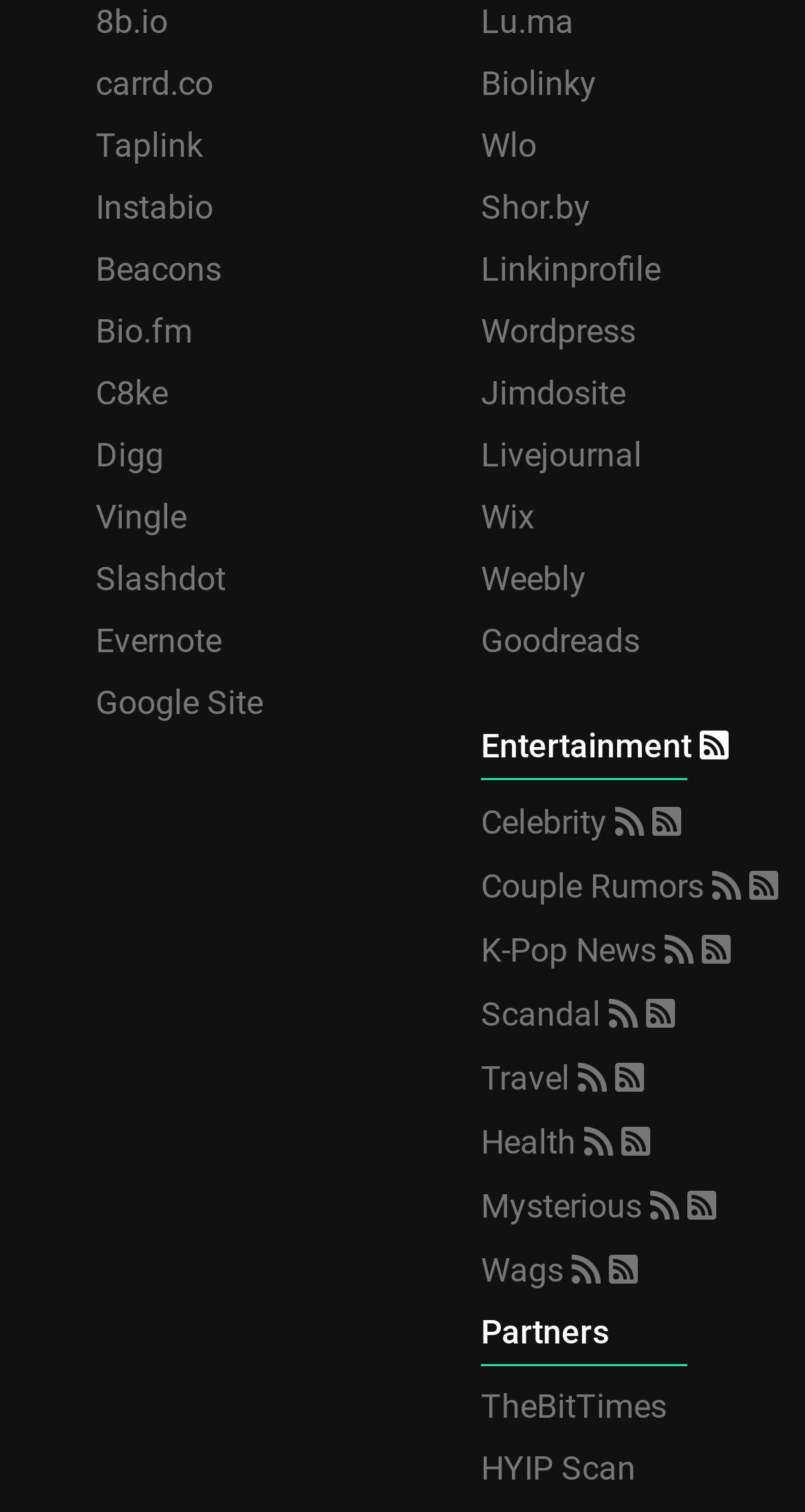What is the last link on the webpage?
Please answer the question with a single word or phrase, referencing the image.

HYIP Scan